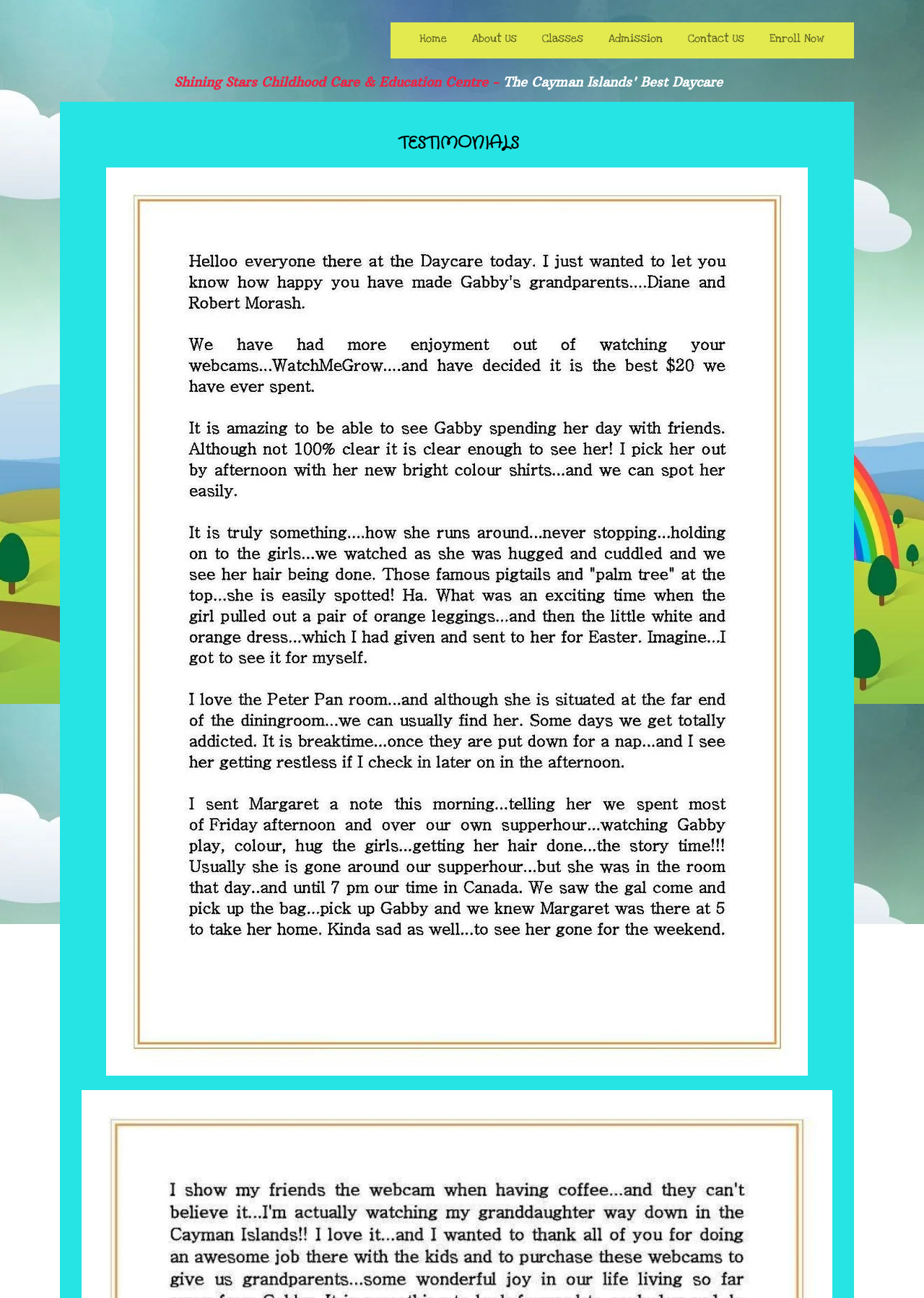Provide a thorough summary of the webpage.

The webpage is about Shining Stars Childhood Care & Education Centre, a nursery, daycare, child care, and preschool service provider in the Cayman Islands. At the top-left corner, the title "Shining Stars Childhood Care & Education Centre -" is displayed. 

Below the title, a navigation menu is situated, spanning across the top of the page. The menu consists of six links: "Home", "About Us", "Classes", "Admission", "Contact Us", and "Enroll Now", arranged from left to right. 

Further down, a prominent heading "TESTIMONIALS" is centered, indicating that the page is focused on showcasing testimonials.